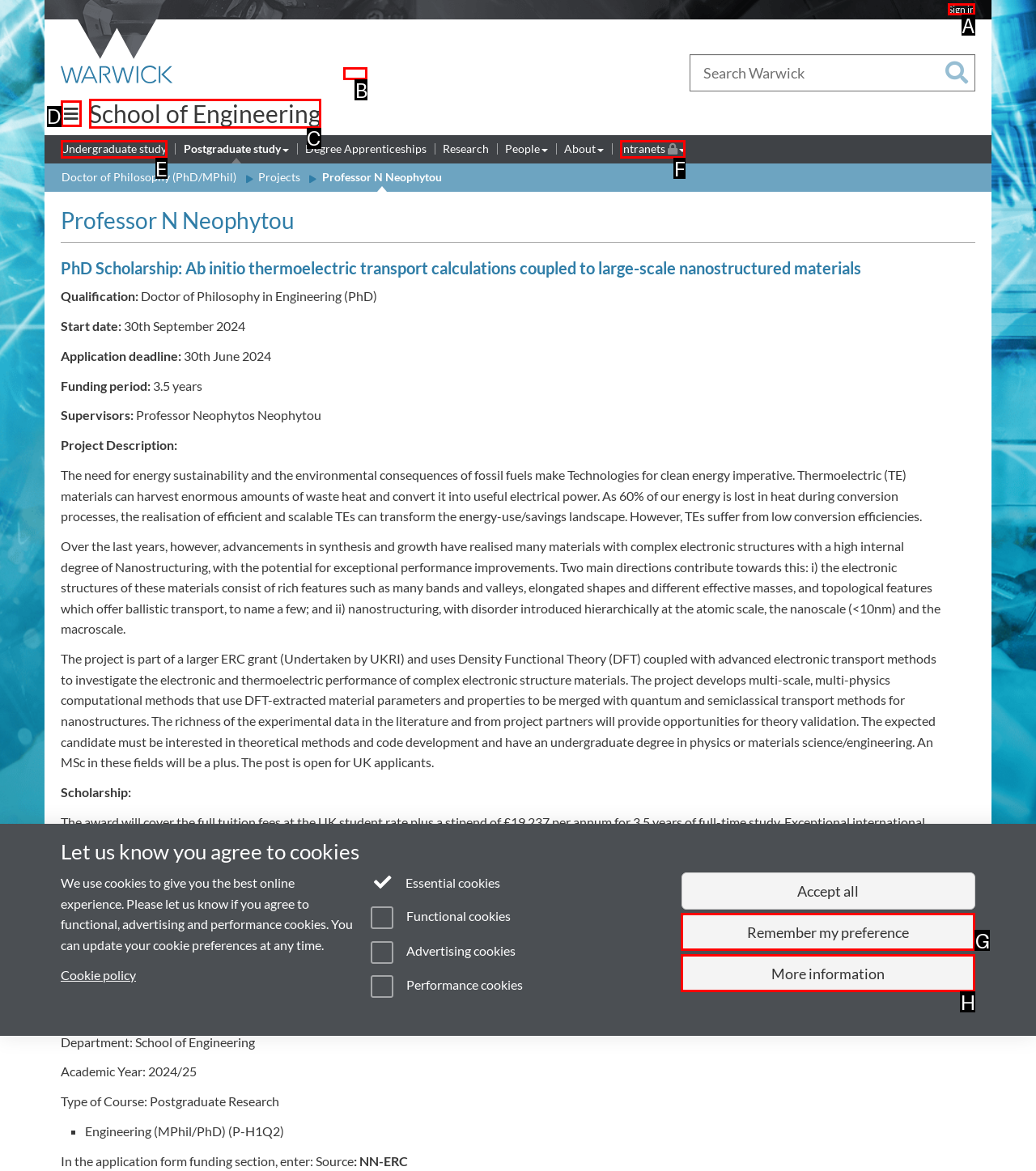Choose the HTML element you need to click to achieve the following task: Sign in
Respond with the letter of the selected option from the given choices directly.

A